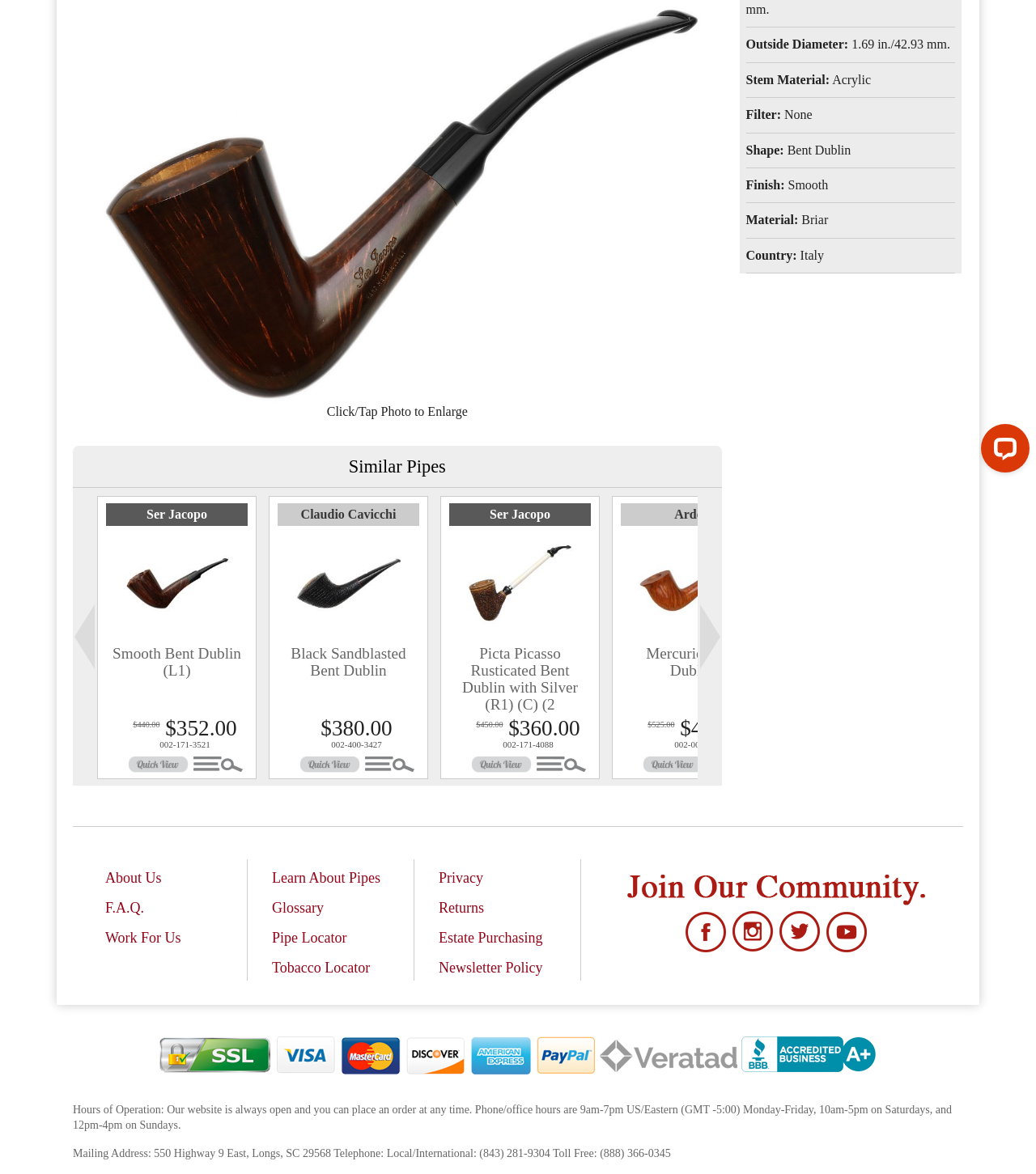Please determine the bounding box of the UI element that matches this description: Tobacco Locator. The coordinates should be given as (top-left x, top-left y, bottom-right x, bottom-right y), with all values between 0 and 1.

[0.262, 0.815, 0.382, 0.834]